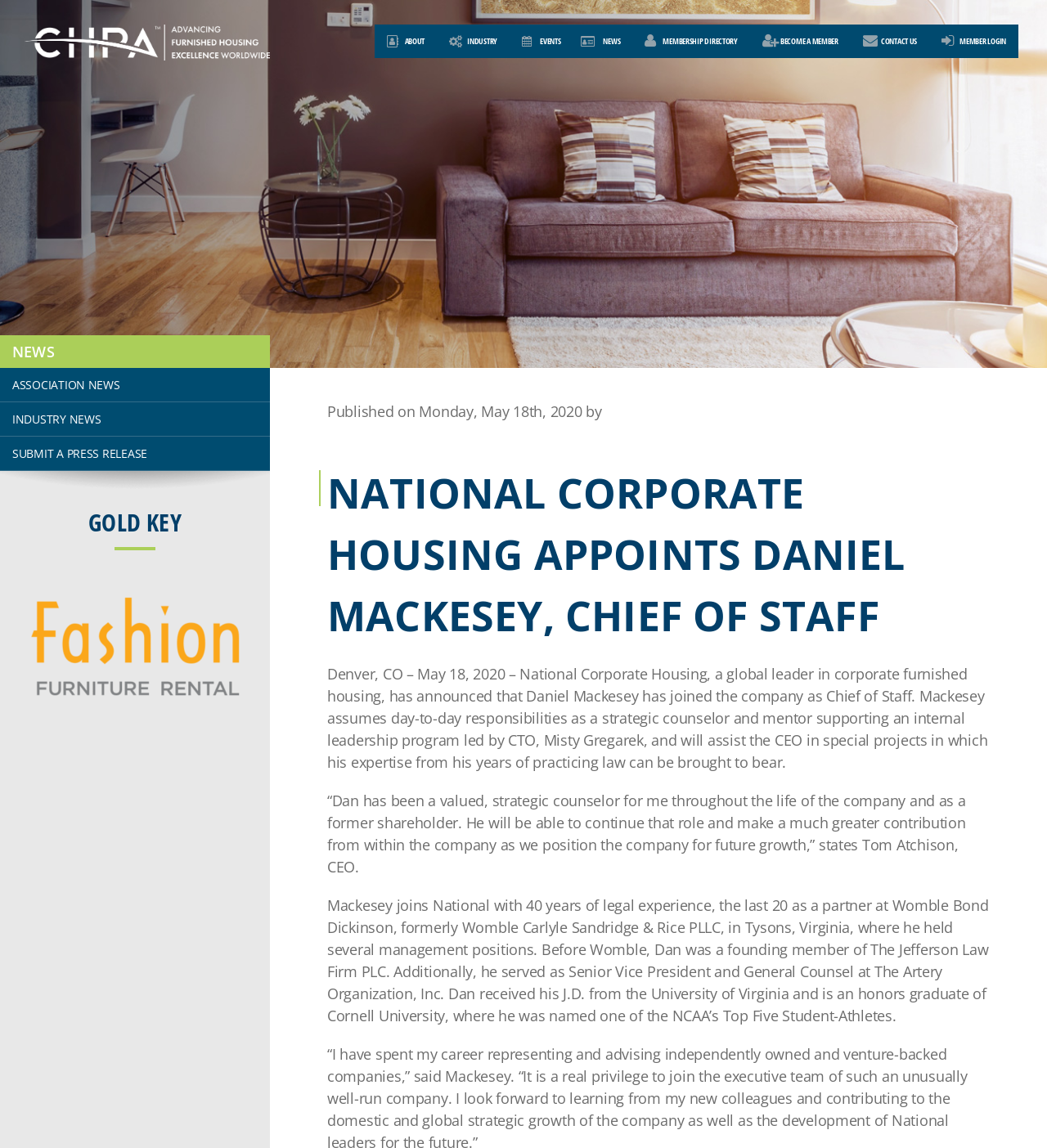Please identify the bounding box coordinates of the element that needs to be clicked to execute the following command: "Click CHPA Logo". Provide the bounding box using four float numbers between 0 and 1, formatted as [left, top, right, bottom].

[0.023, 0.021, 0.258, 0.053]